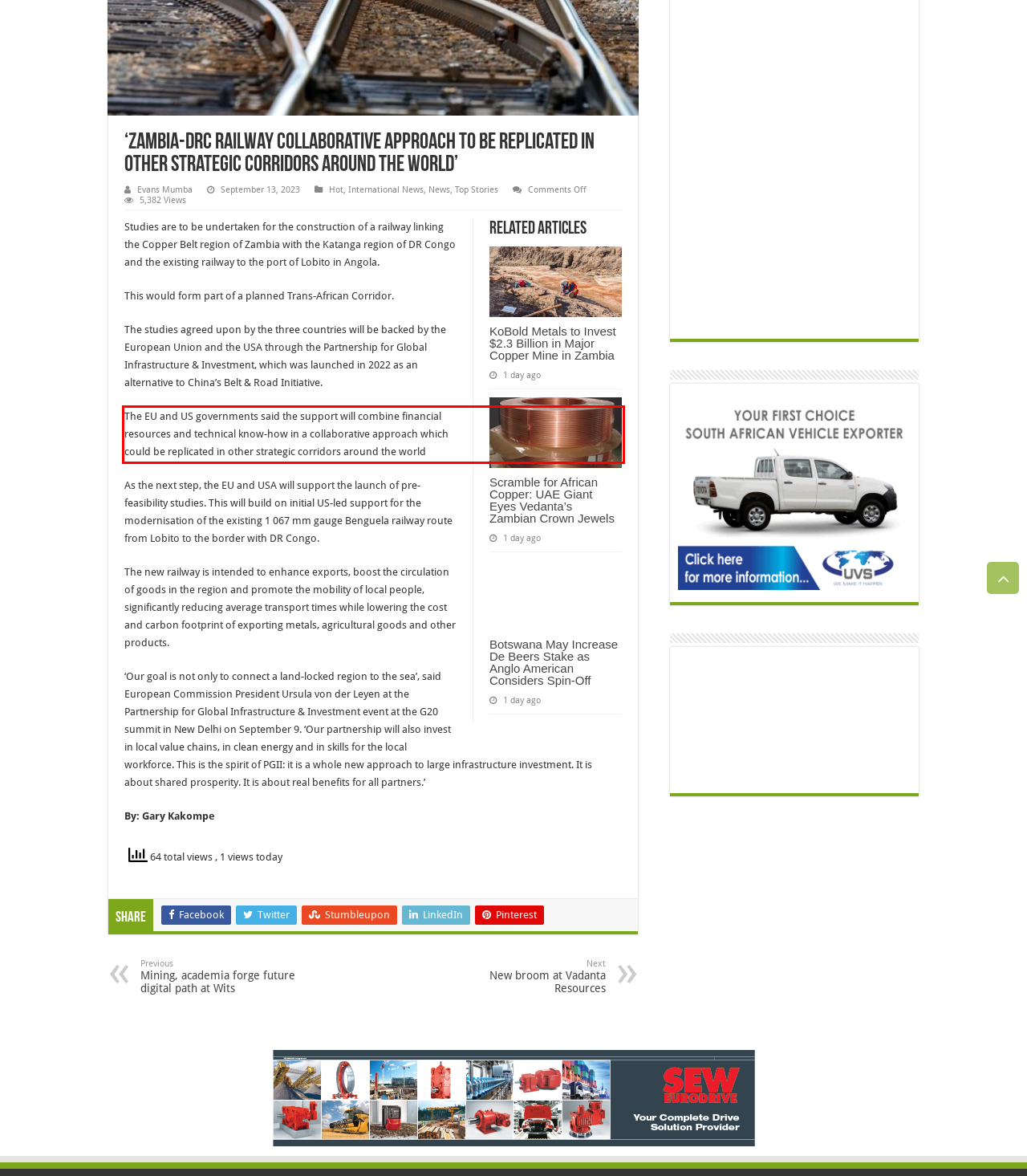The screenshot you have been given contains a UI element surrounded by a red rectangle. Use OCR to read and extract the text inside this red rectangle.

The EU and US governments said the support will combine financial resources and technical know-how in a collaborative approach which could be replicated in other strategic corridors around the world